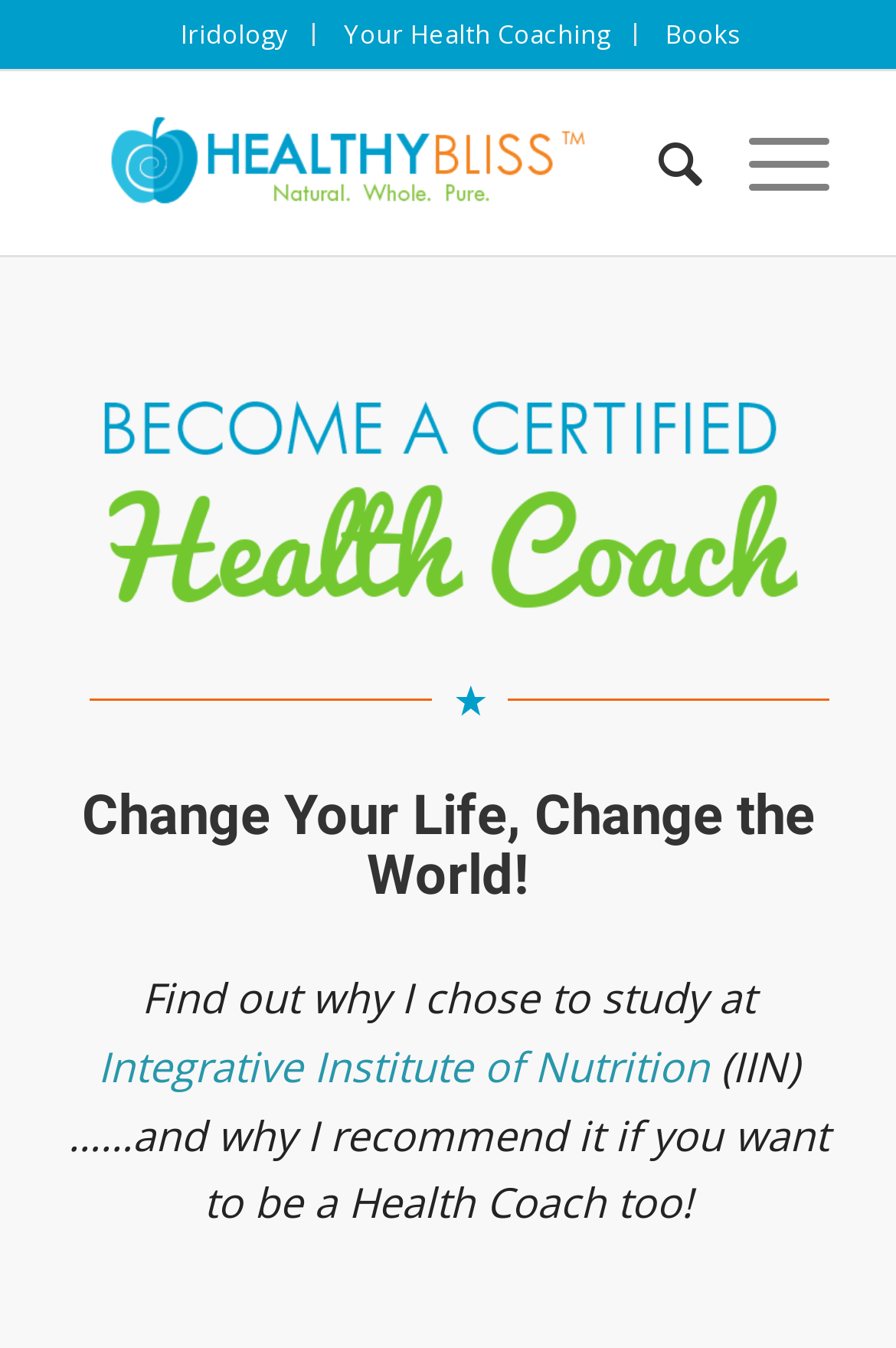What is the name of the person in the image?
Please provide a full and detailed response to the question.

The image is located in the top-left section of the webpage, and it has a caption 'Jennifer Betesh'. This suggests that the person in the image is Jennifer Betesh.